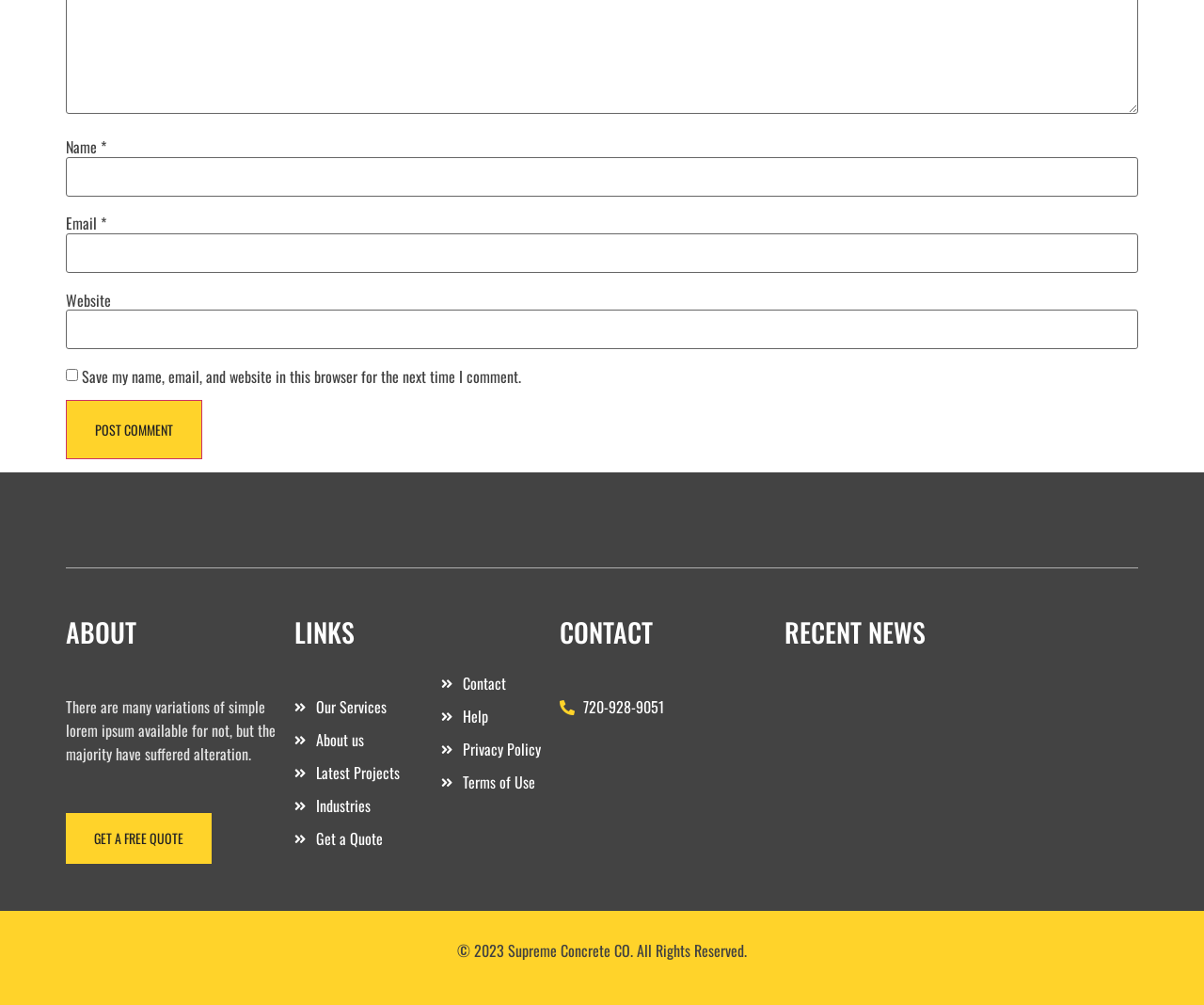Identify the bounding box coordinates for the element you need to click to achieve the following task: "Enter your name". The coordinates must be four float values ranging from 0 to 1, formatted as [left, top, right, bottom].

[0.055, 0.156, 0.945, 0.195]